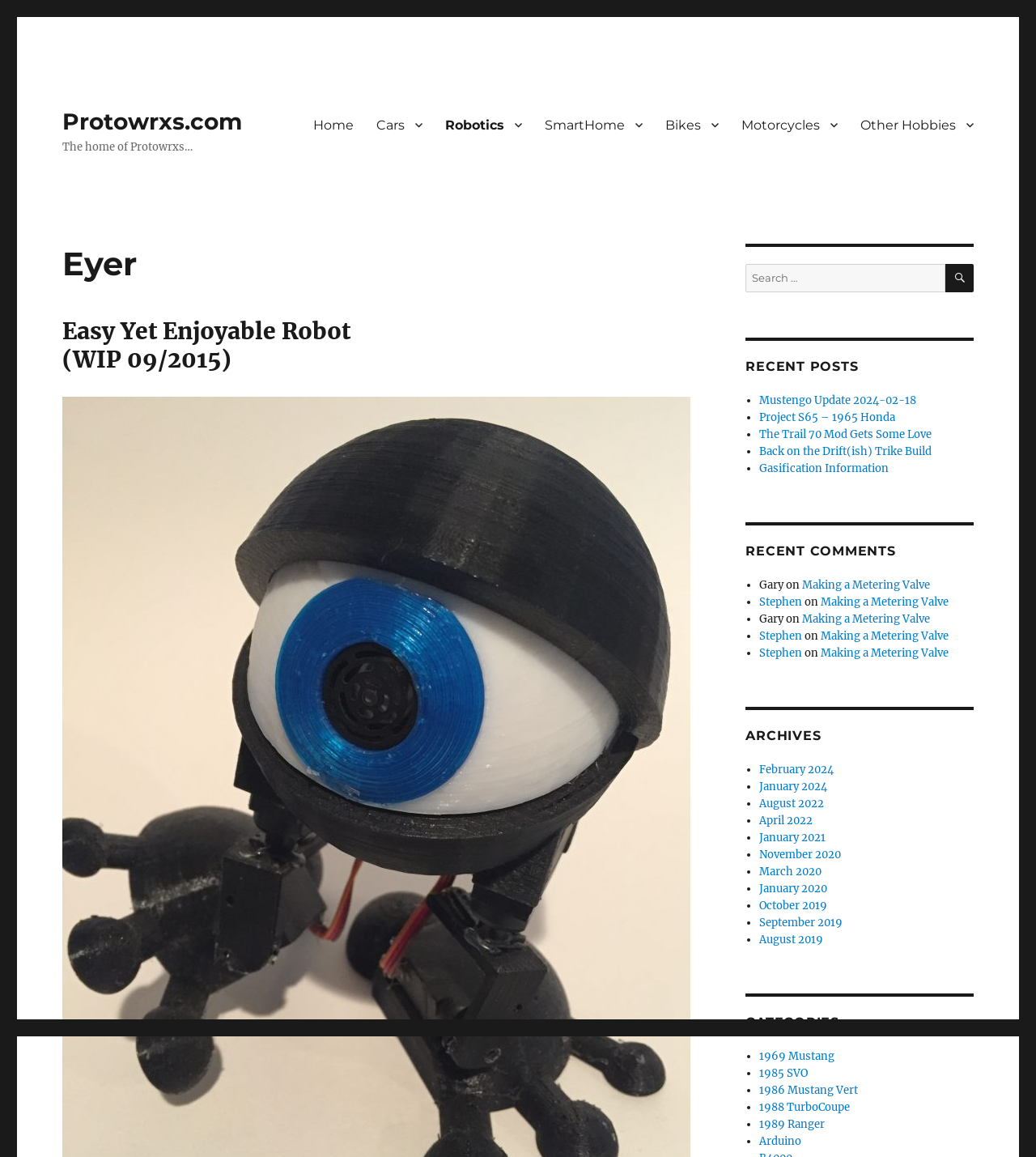Give a one-word or short-phrase answer to the following question: 
What is the purpose of the search box?

To search for content